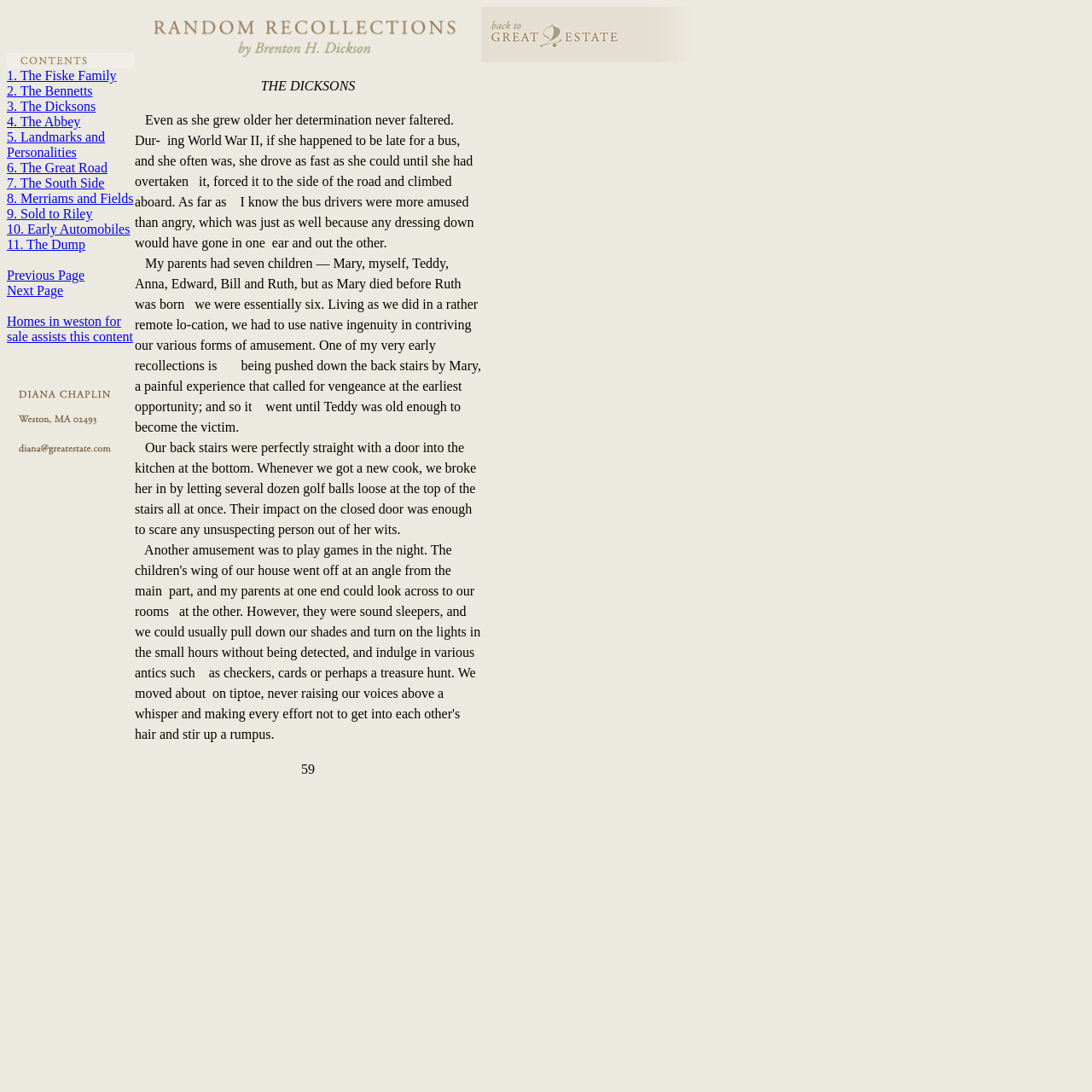Could you determine the bounding box coordinates of the clickable element to complete the instruction: "Click on 'Previous Page'"? Provide the coordinates as four float numbers between 0 and 1, i.e., [left, top, right, bottom].

[0.006, 0.245, 0.077, 0.259]